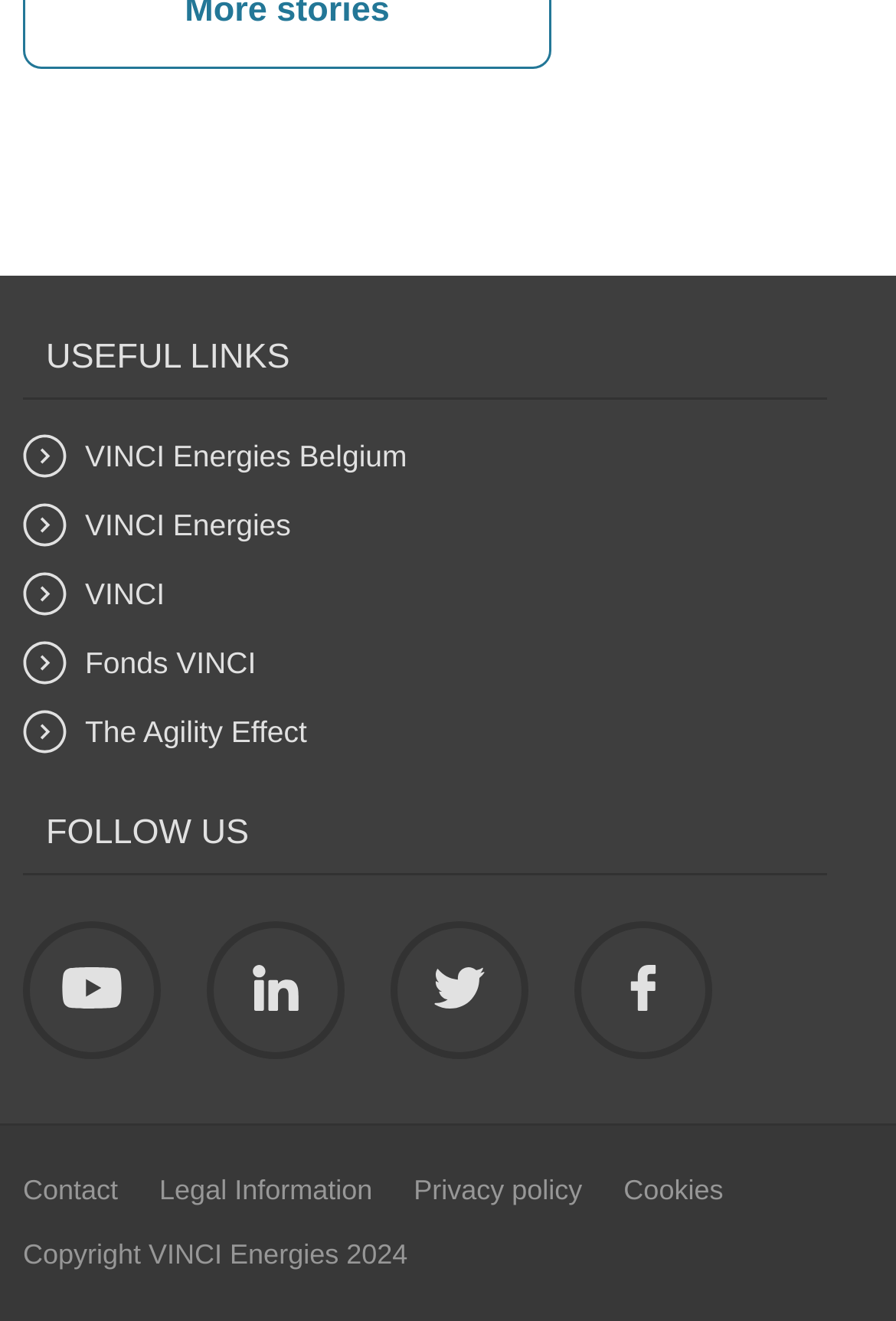Find the bounding box coordinates of the element's region that should be clicked in order to follow the given instruction: "Follow VINCI on Twitter". The coordinates should consist of four float numbers between 0 and 1, i.e., [left, top, right, bottom].

[0.436, 0.698, 0.59, 0.802]